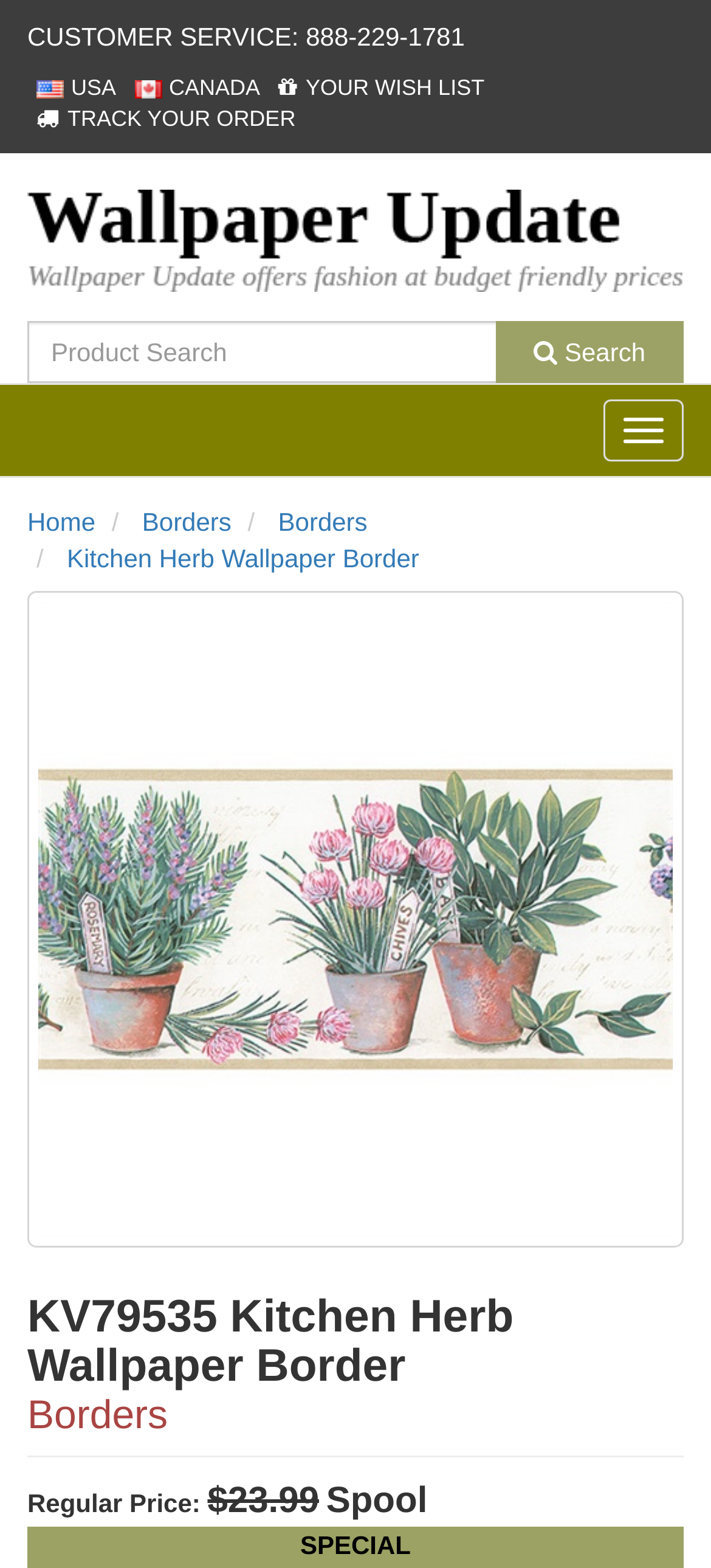Respond with a single word or phrase to the following question:
What is the name of the product?

KV79535 Kitchen Herb Wallpaper Border